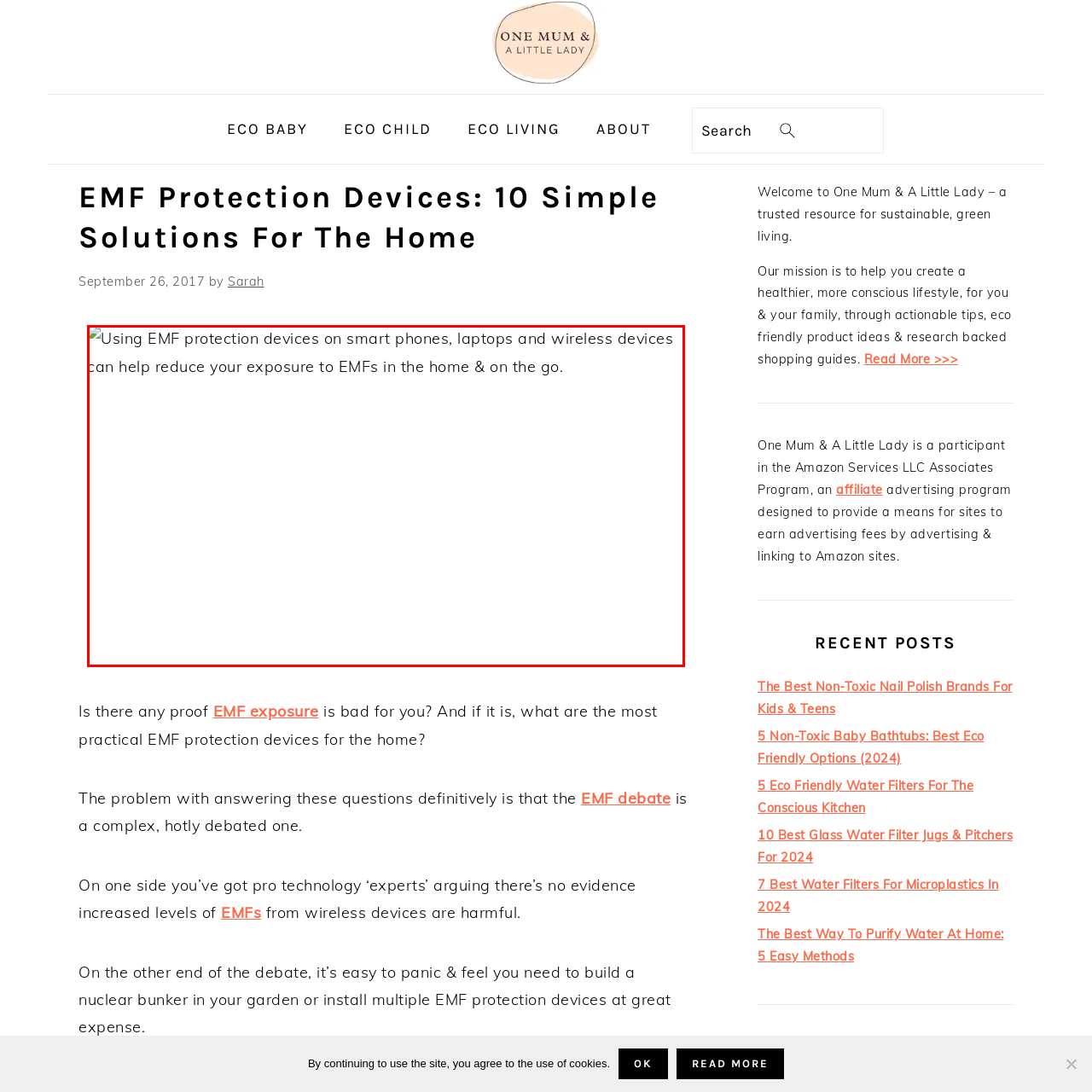Craft a comprehensive description of the image located inside the red boundary.

The image emphasizes the importance of using EMF protection devices across various technologies, such as smartphones, laptops, and other wireless devices. It conveys a message about how these protective measures can significantly reduce exposure to electromagnetic fields (EMFs) both at home and while on the move. This guidance aims to promote awareness of potential risks associated with EMFs and encourages adopting protective solutions for a healthier lifestyle.